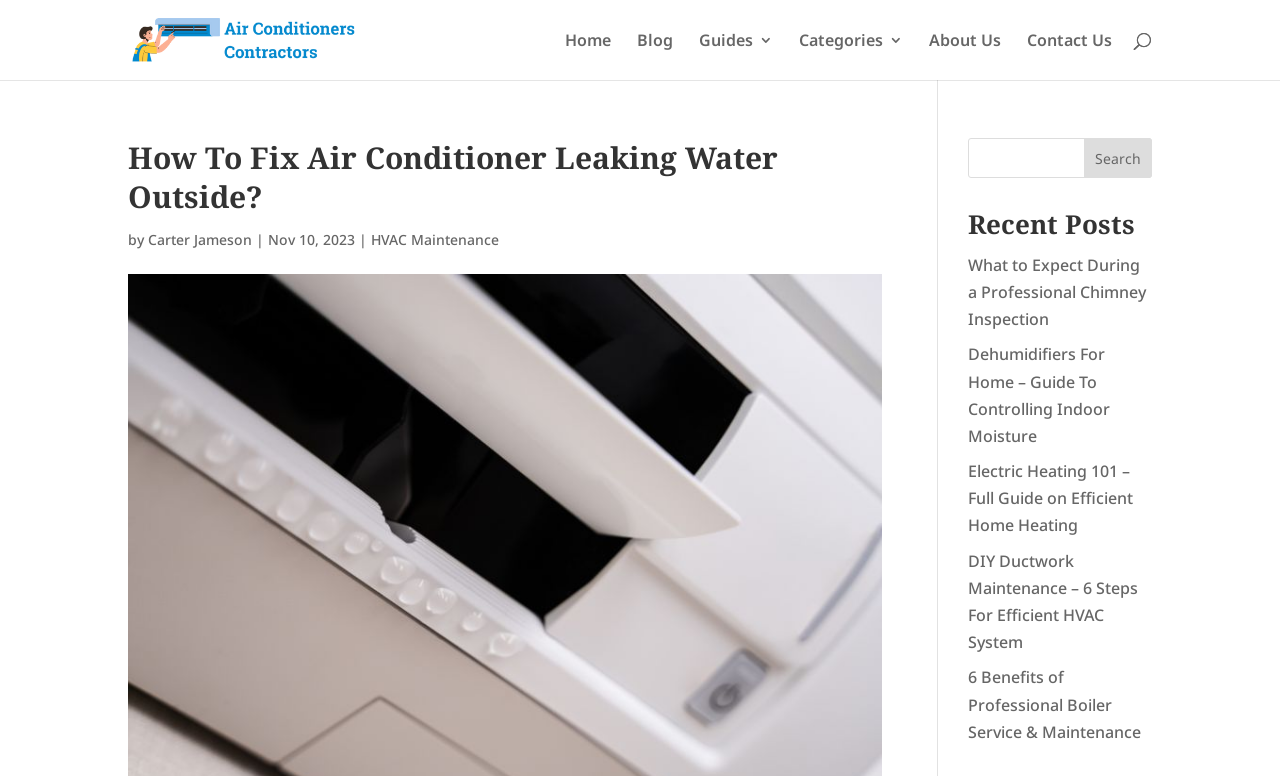Please provide the bounding box coordinates for the element that needs to be clicked to perform the following instruction: "Visit the Home page". The coordinates should be given as four float numbers between 0 and 1, i.e., [left, top, right, bottom].

[0.441, 0.043, 0.477, 0.103]